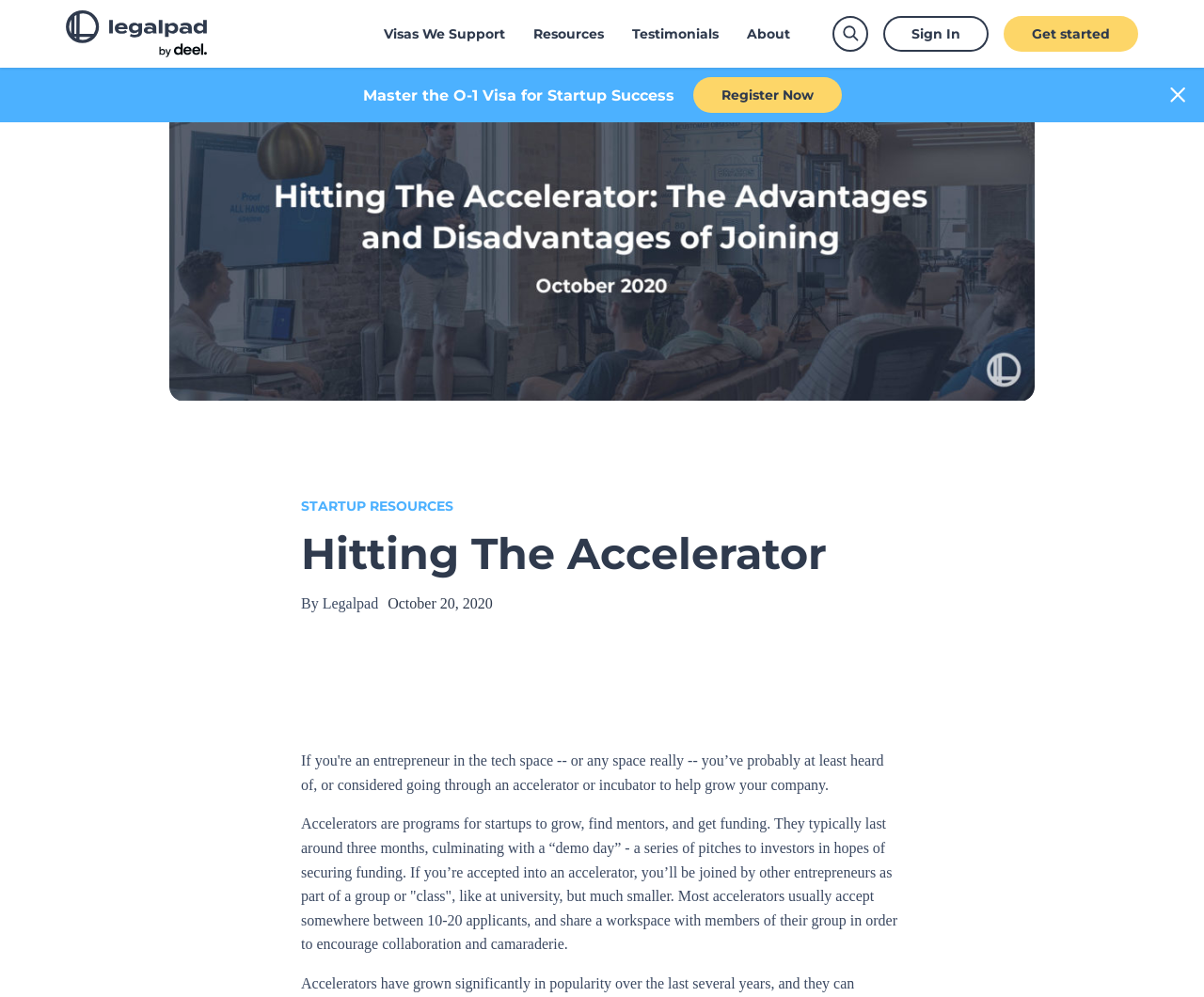What is the purpose of an accelerator?
From the image, respond using a single word or phrase.

To grow, find mentors, and get funding